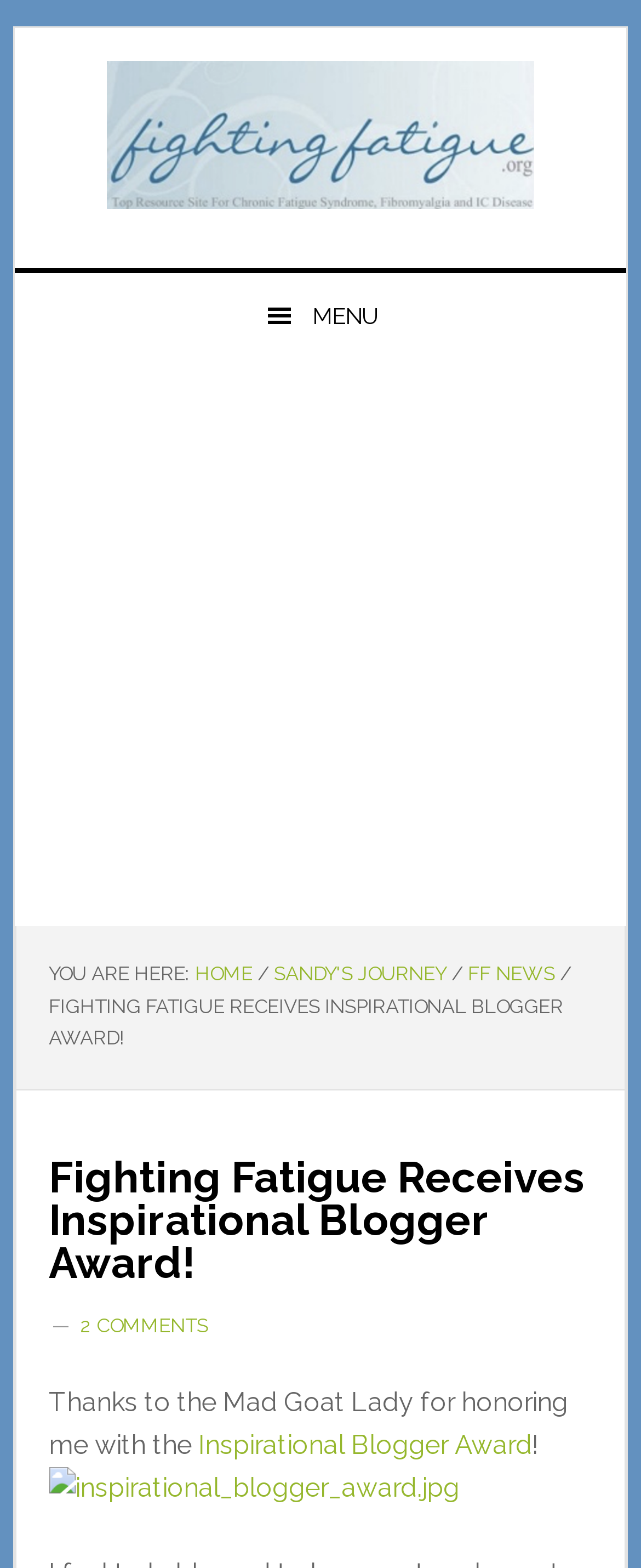Indicate the bounding box coordinates of the clickable region to achieve the following instruction: "Read the 'Fighting Fatigue Receives Inspirational Blogger Award!' article."

[0.076, 0.634, 0.879, 0.669]